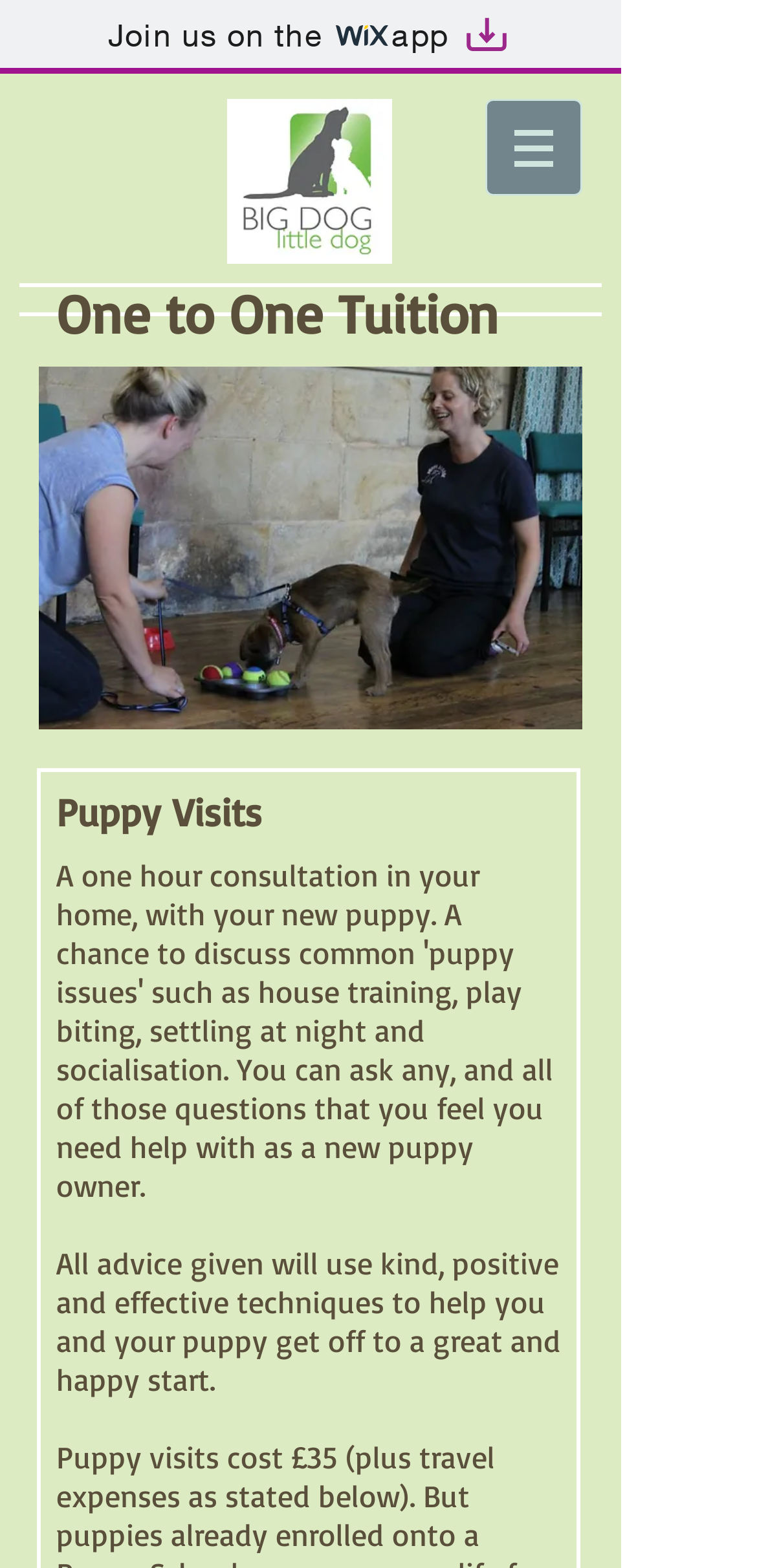What is the purpose of the advice given?
Look at the image and answer the question with a single word or phrase.

To help you and your puppy